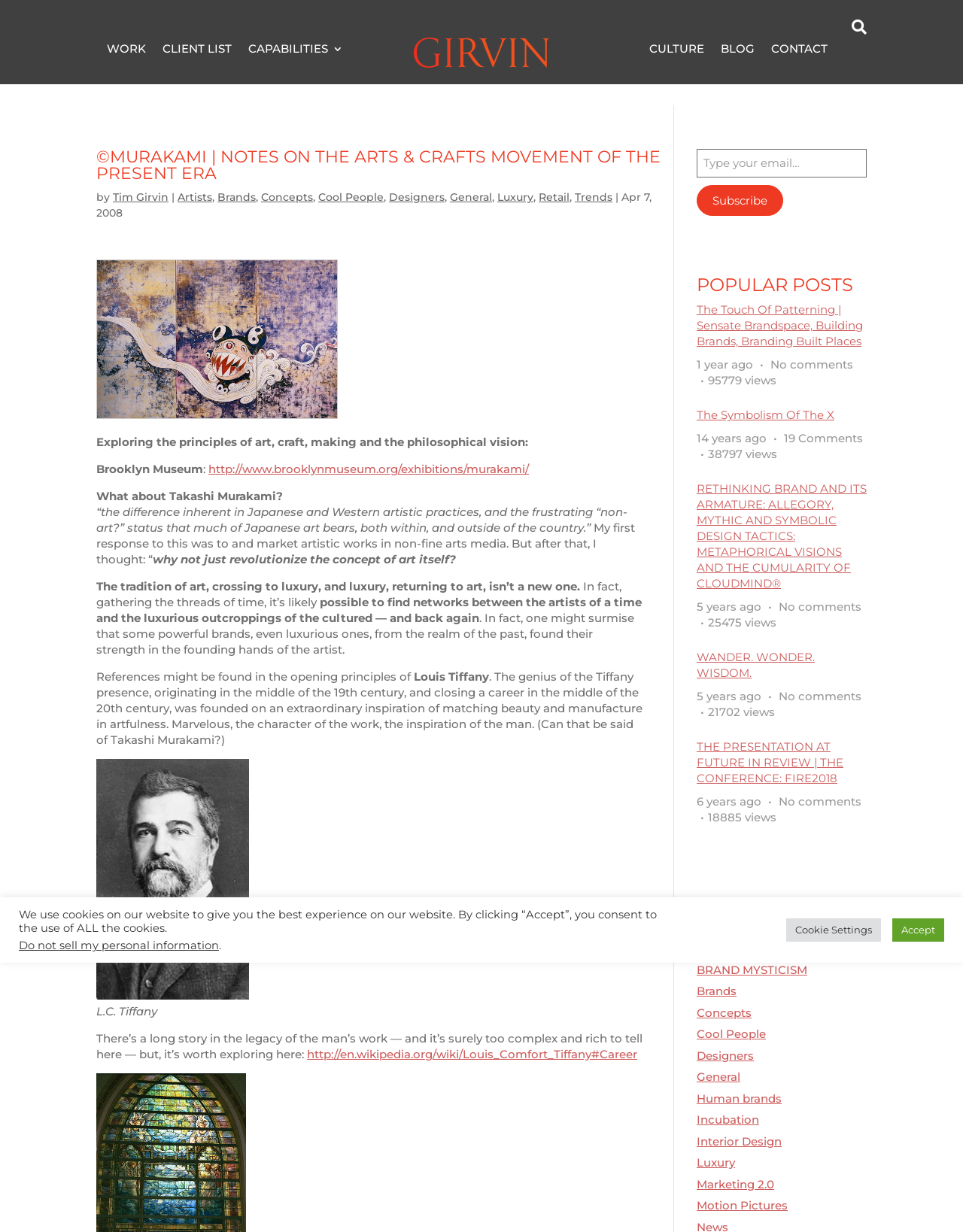Indicate the bounding box coordinates of the clickable region to achieve the following instruction: "Subscribe to the newsletter."

[0.723, 0.15, 0.813, 0.175]